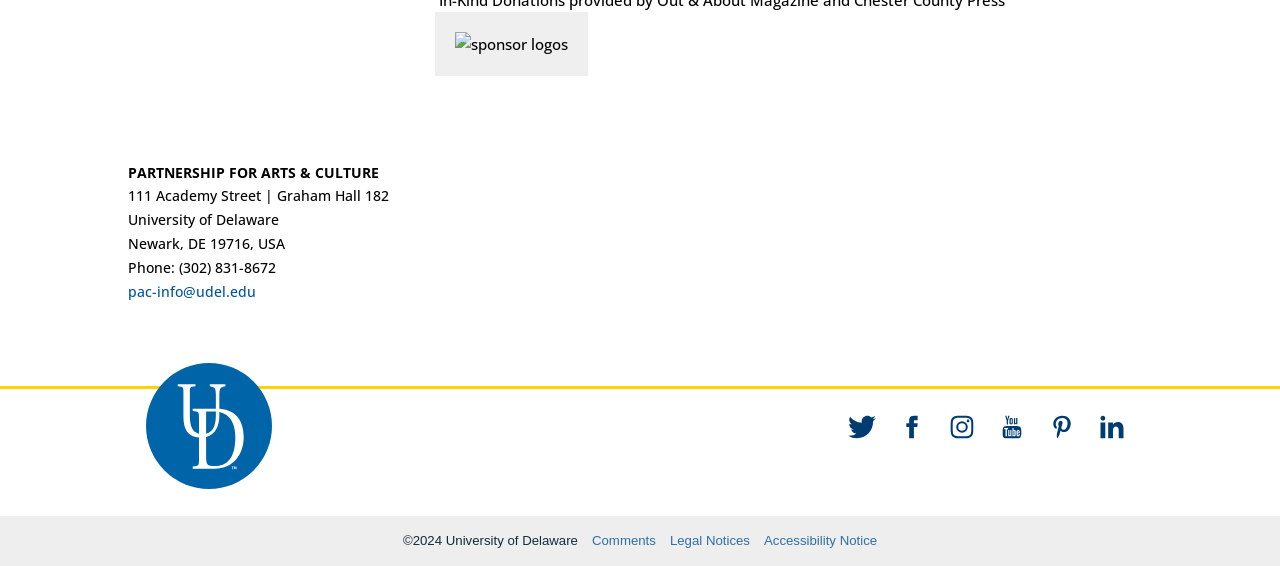Can you find the bounding box coordinates for the element that needs to be clicked to execute this instruction: "Send an email to pac-info@udel.edu"? The coordinates should be given as four float numbers between 0 and 1, i.e., [left, top, right, bottom].

[0.1, 0.497, 0.2, 0.531]